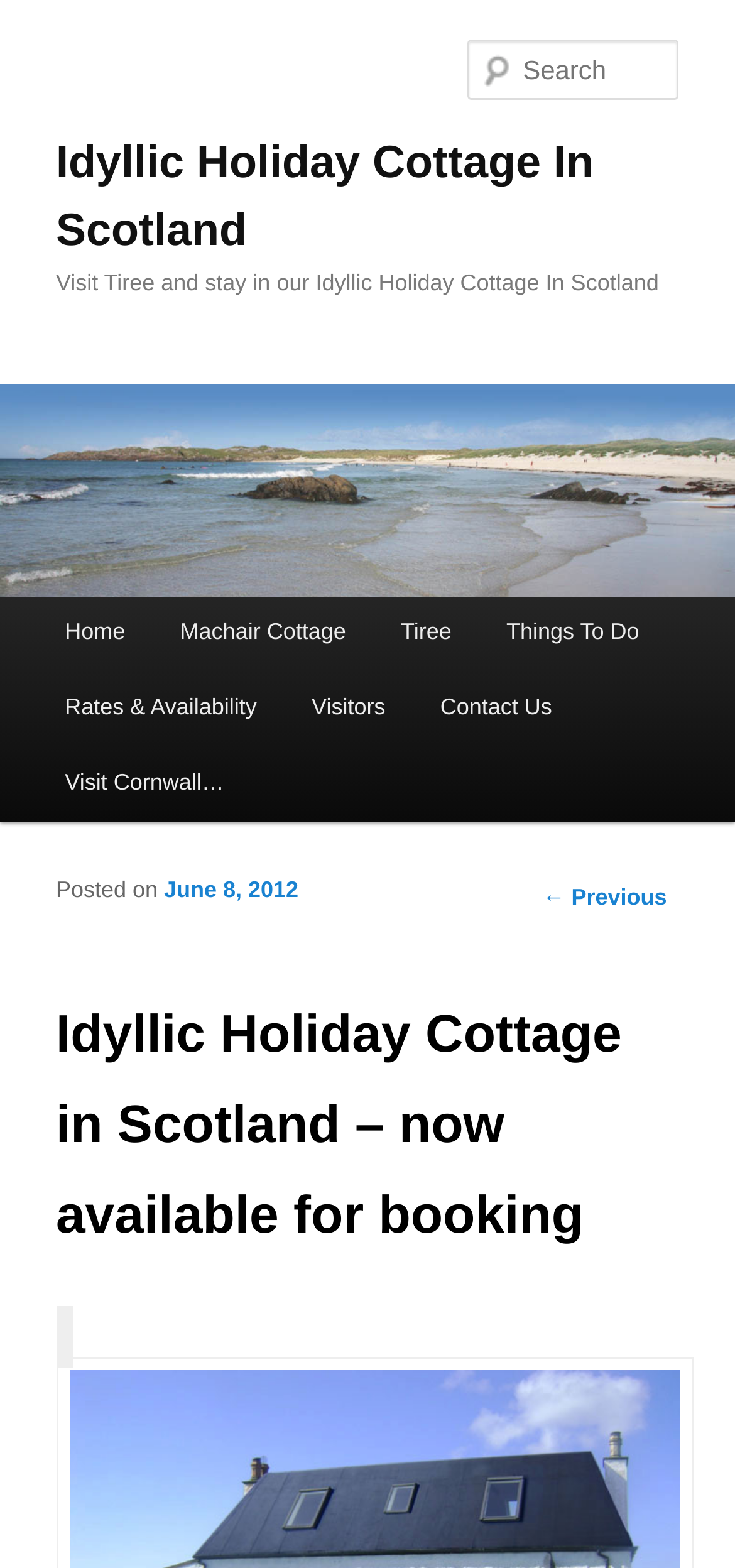Provide a thorough description of this webpage.

This webpage is about an idyllic holiday cottage in Scotland, specifically on the island of Tiree. At the top, there is a large heading that reads "Idyllic Holiday Cottage In Scotland" with a link to the same title. Below this, there is another heading that invites visitors to stay in the cottage. 

On the top-right corner, there is a search box with a label "Search". To the left of the search box, there is a main menu with links to various sections of the website, including "Home", "Machair Cottage", "Tiree", "Things To Do", "Rates & Availability", "Visitors", and "Contact Us". 

Below the main menu, there is a large section that appears to be the main content of the webpage. This section has a heading that reads "Idyllic Holiday Cottage in Scotland – now available for booking". Below this heading, there is a paragraph of text, followed by a line that indicates the post date, "Posted on June 8, 2012". 

At the bottom of the page, there is a post navigation section with a link to the previous post.